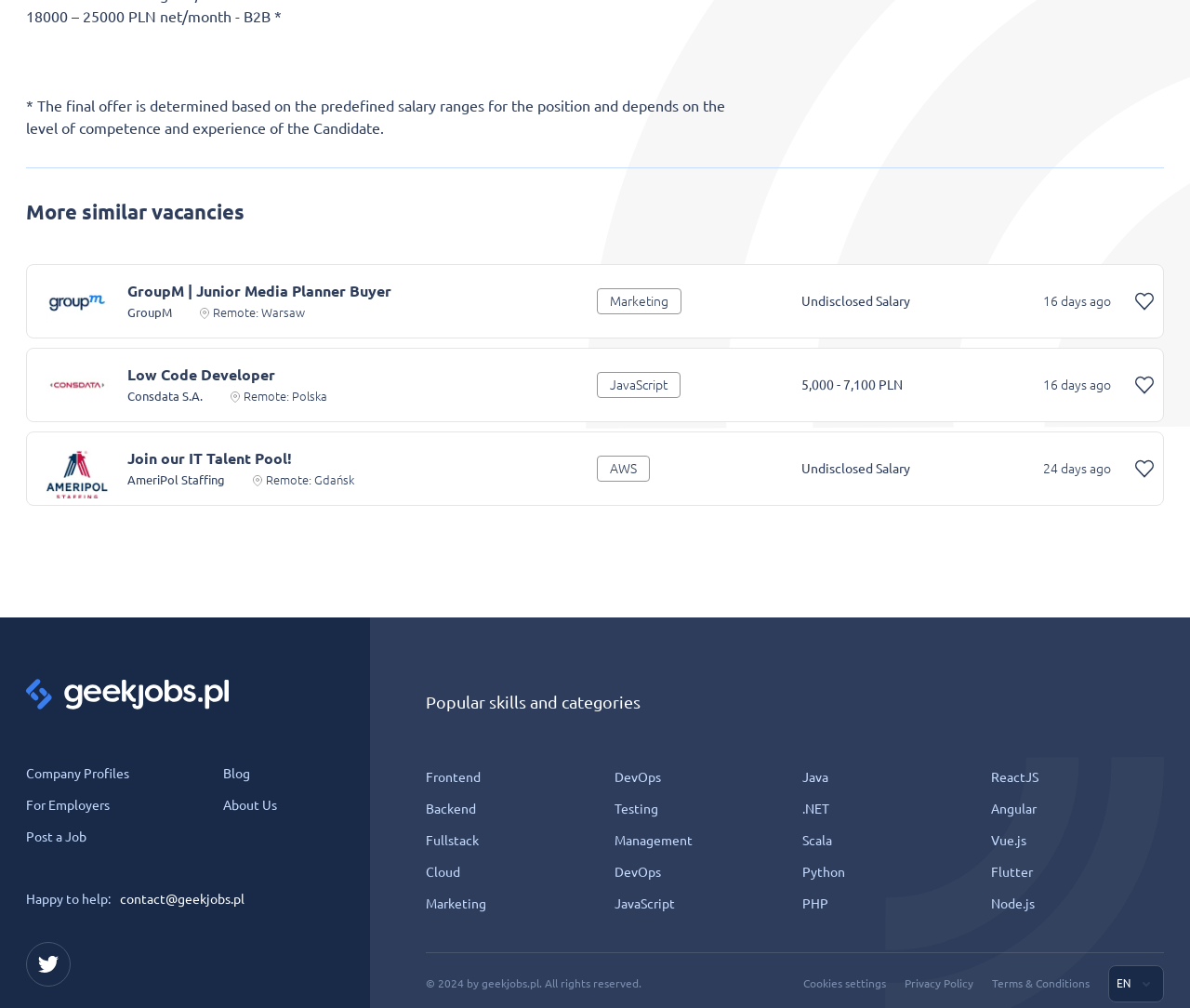Based on the image, give a detailed response to the question: What is the category of the job posting with the salary range 5000 - 7100 PLN?

The job posting with the salary range 5000 - 7100 PLN is categorized under JavaScript, which is a programming language.